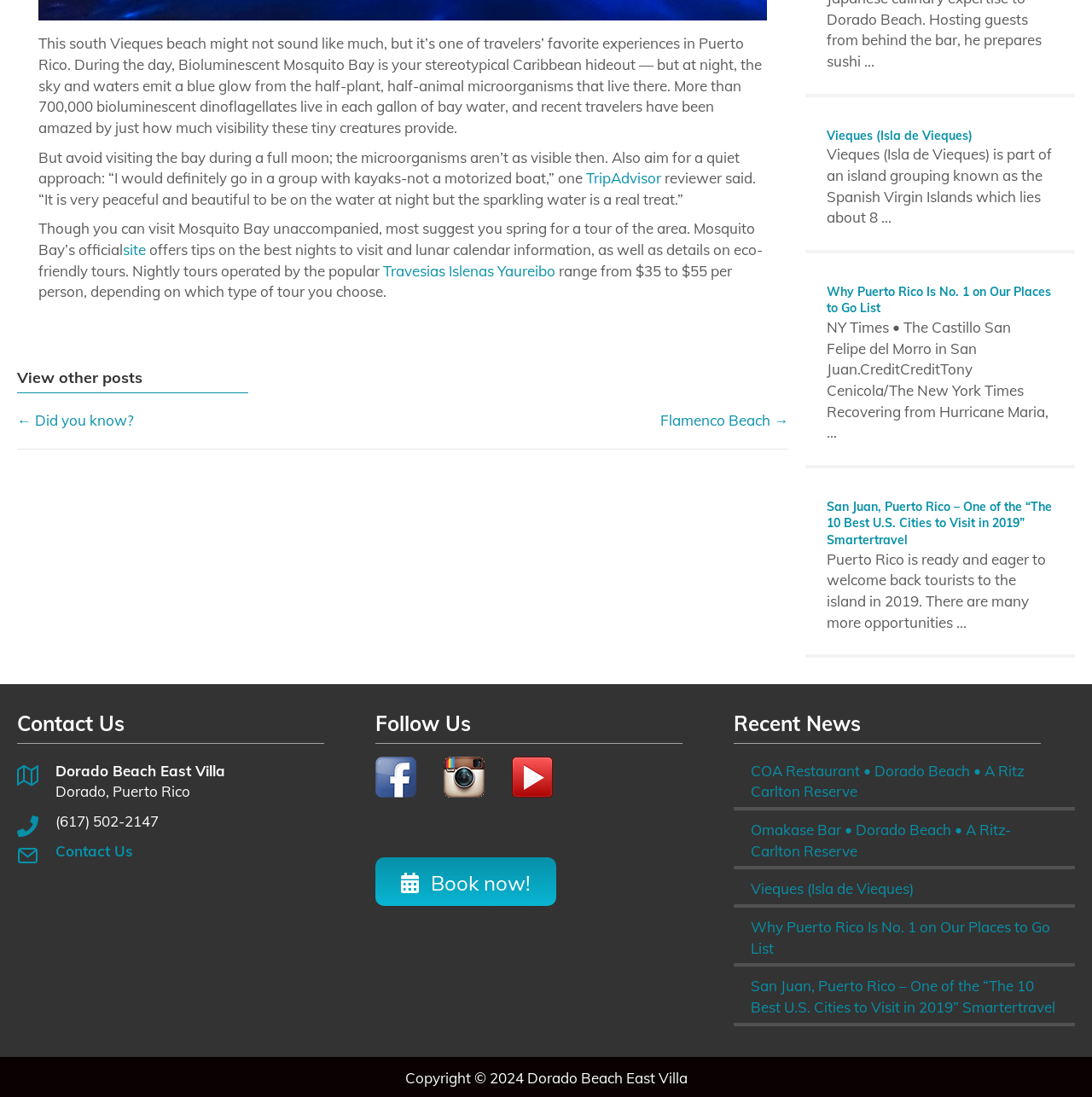Please specify the bounding box coordinates for the clickable region that will help you carry out the instruction: "Visit the 'Vieques (Isla de Vieques)' page".

[0.757, 0.116, 0.891, 0.13]